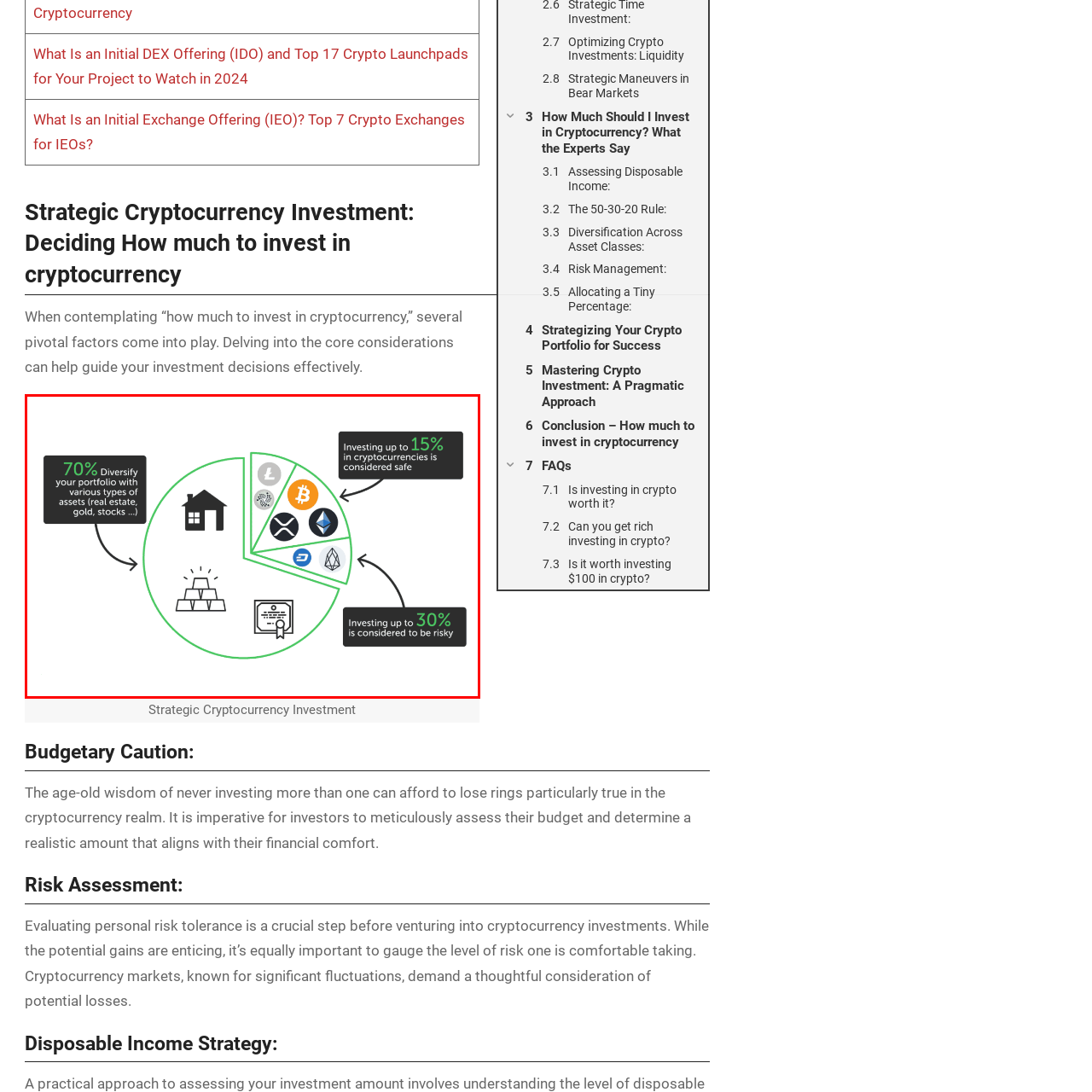View the section of the image outlined in red, What is the risky percentage for cryptocurrency investment? Provide your response in a single word or brief phrase.

30%